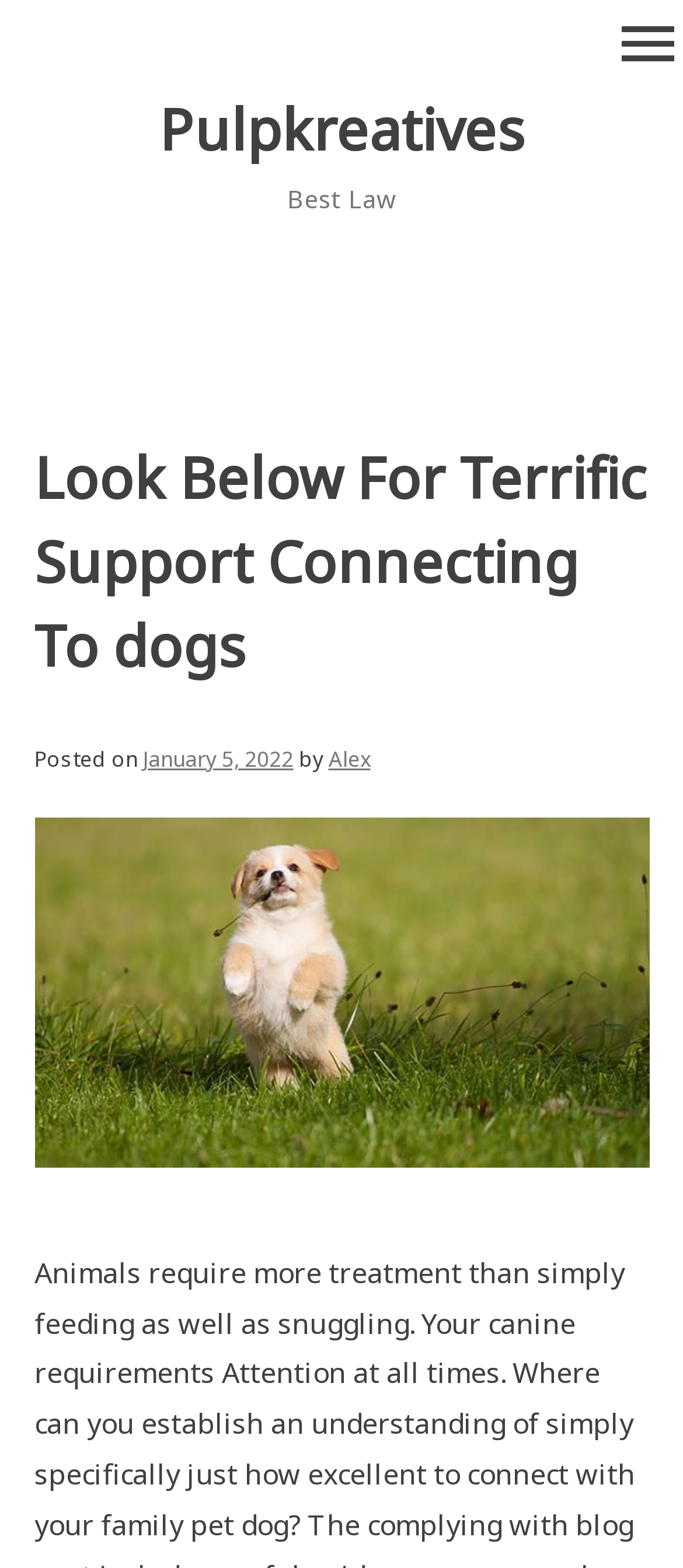Determine the bounding box coordinates of the UI element described by: "Pulpkreatives".

[0.233, 0.058, 0.767, 0.106]